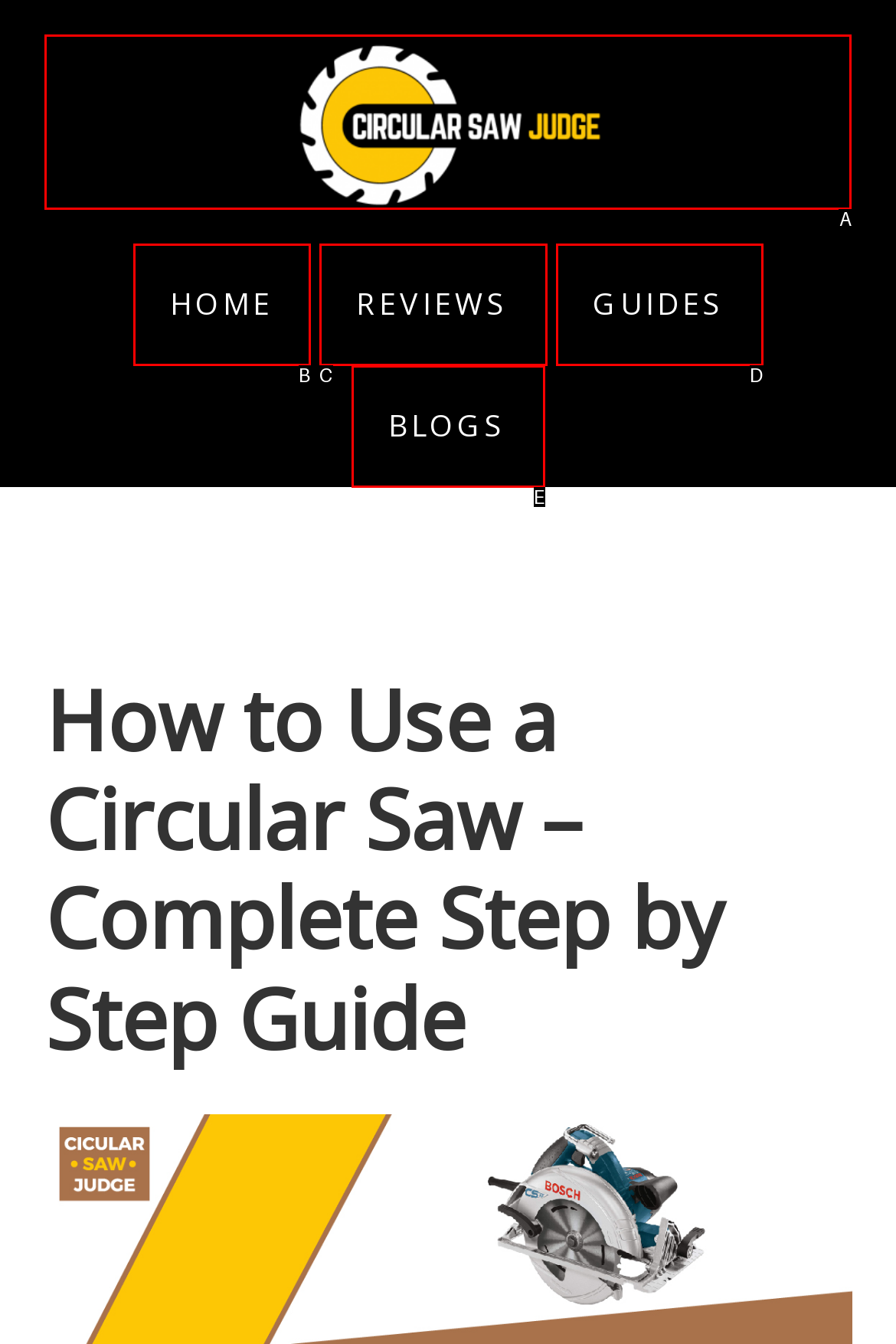Which HTML element among the options matches this description: Home? Answer with the letter representing your choice.

B